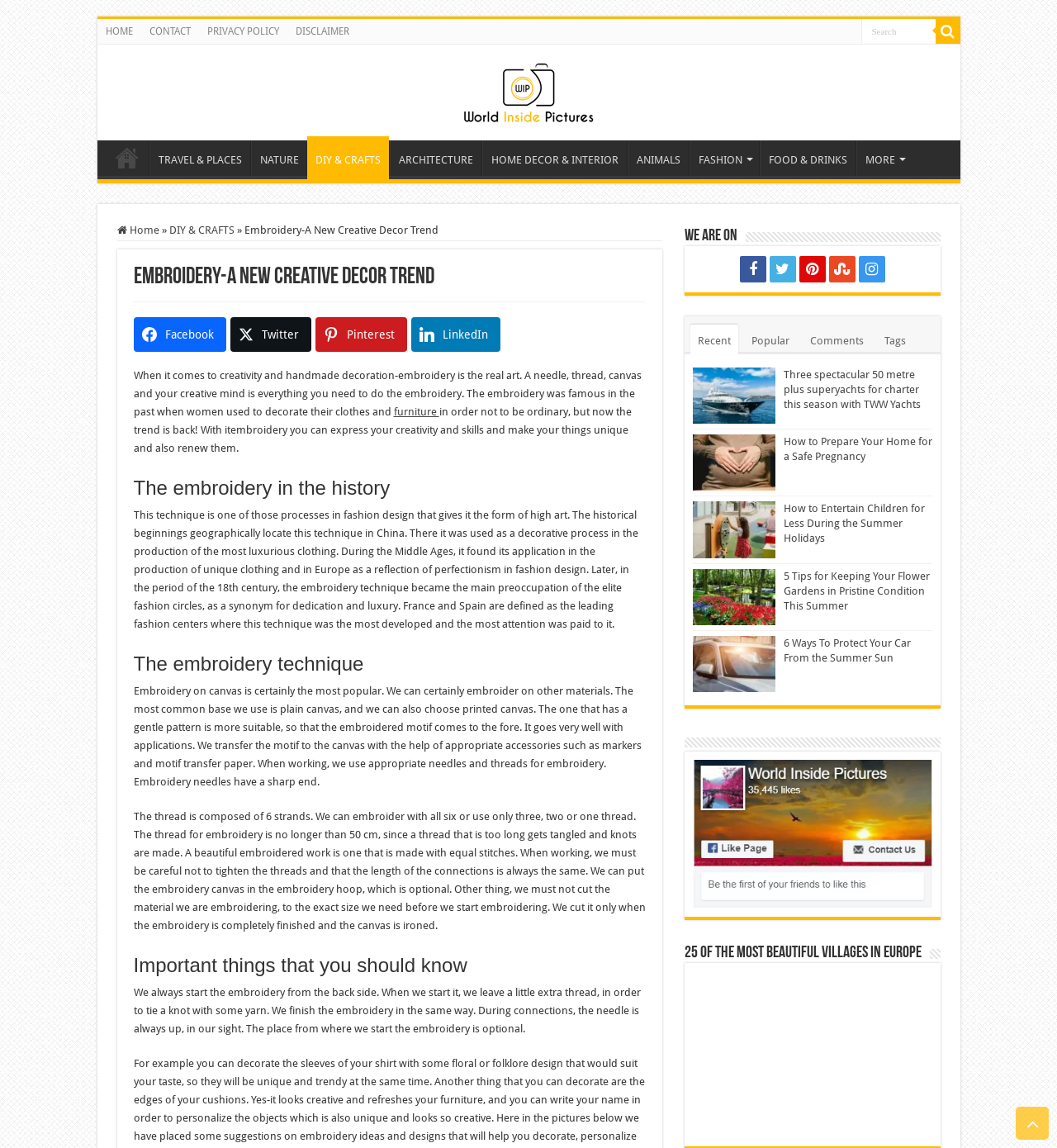Identify the bounding box coordinates for the element that needs to be clicked to fulfill this instruction: "Search for something". Provide the coordinates in the format of four float numbers between 0 and 1: [left, top, right, bottom].

[0.814, 0.017, 0.885, 0.037]